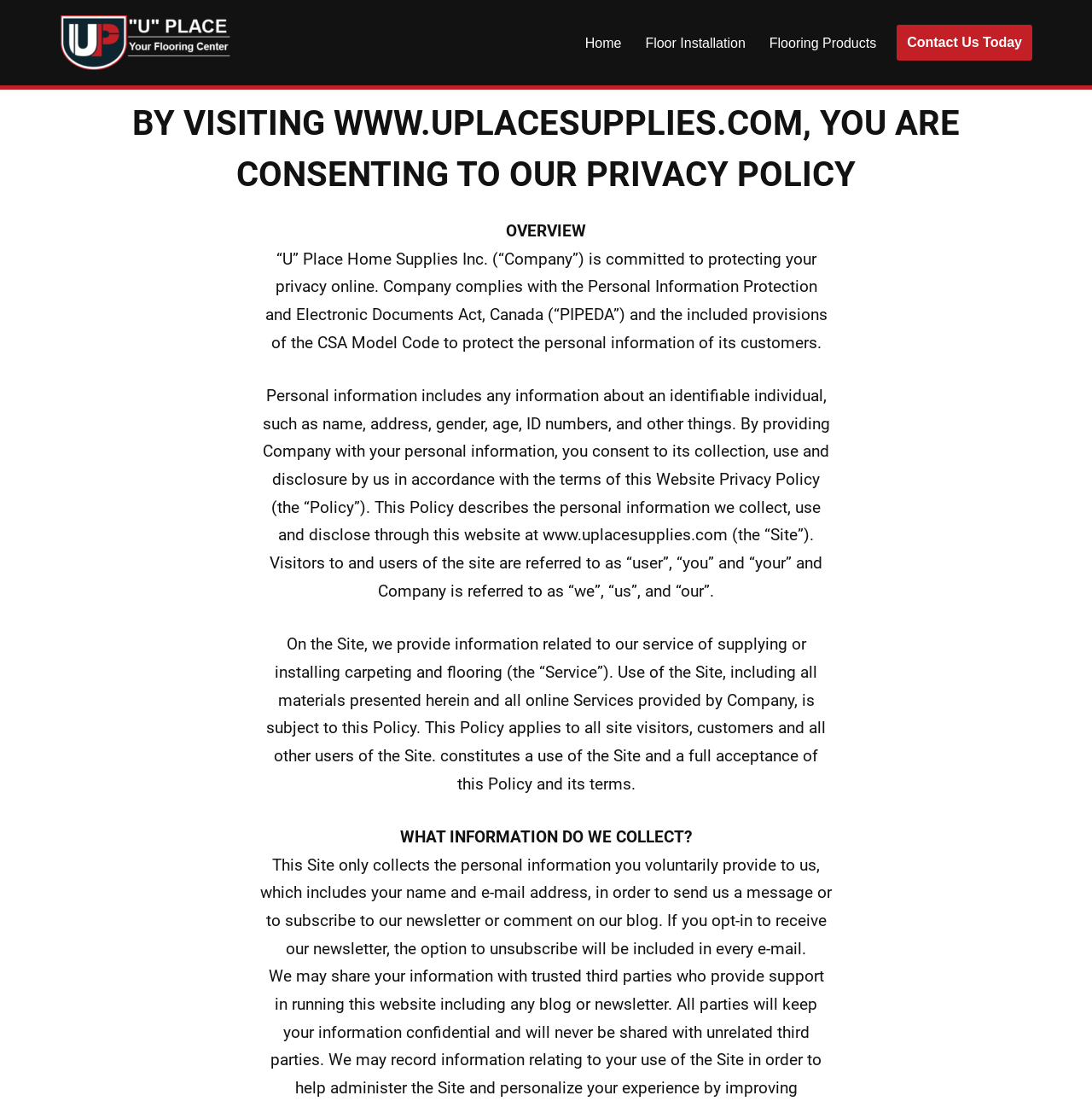Can users unsubscribe from the newsletter?
Provide a detailed answer to the question using information from the image.

The privacy policy section states that if users opt-in to receive the newsletter, they will have the option to unsubscribe from every email. This suggests that users have control over their subscription and can choose to stop receiving newsletters at any time.